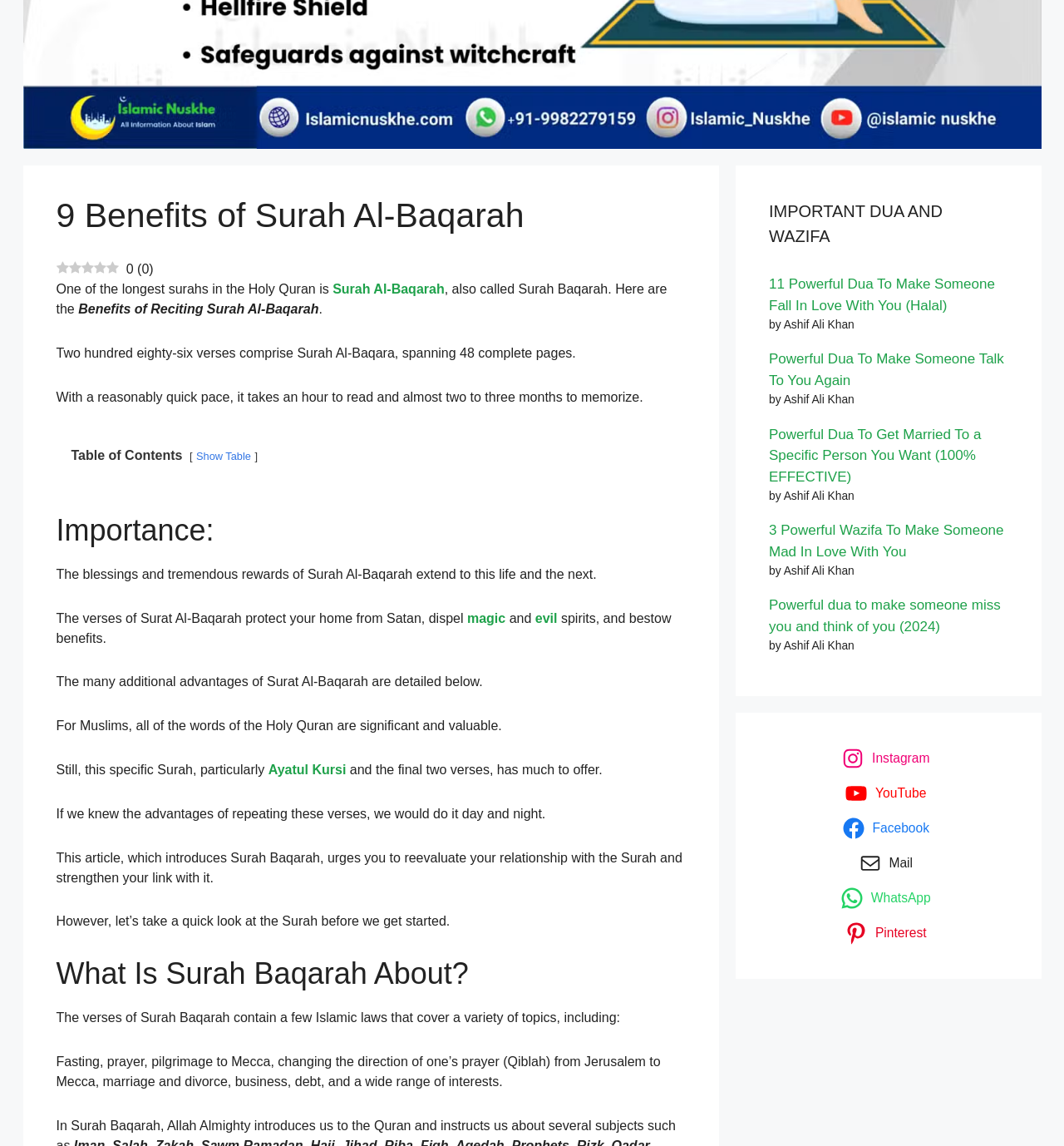Locate the bounding box coordinates of the UI element described by: "Surah Al-Baqarah". Provide the coordinates as four float numbers between 0 and 1, formatted as [left, top, right, bottom].

[0.313, 0.246, 0.418, 0.258]